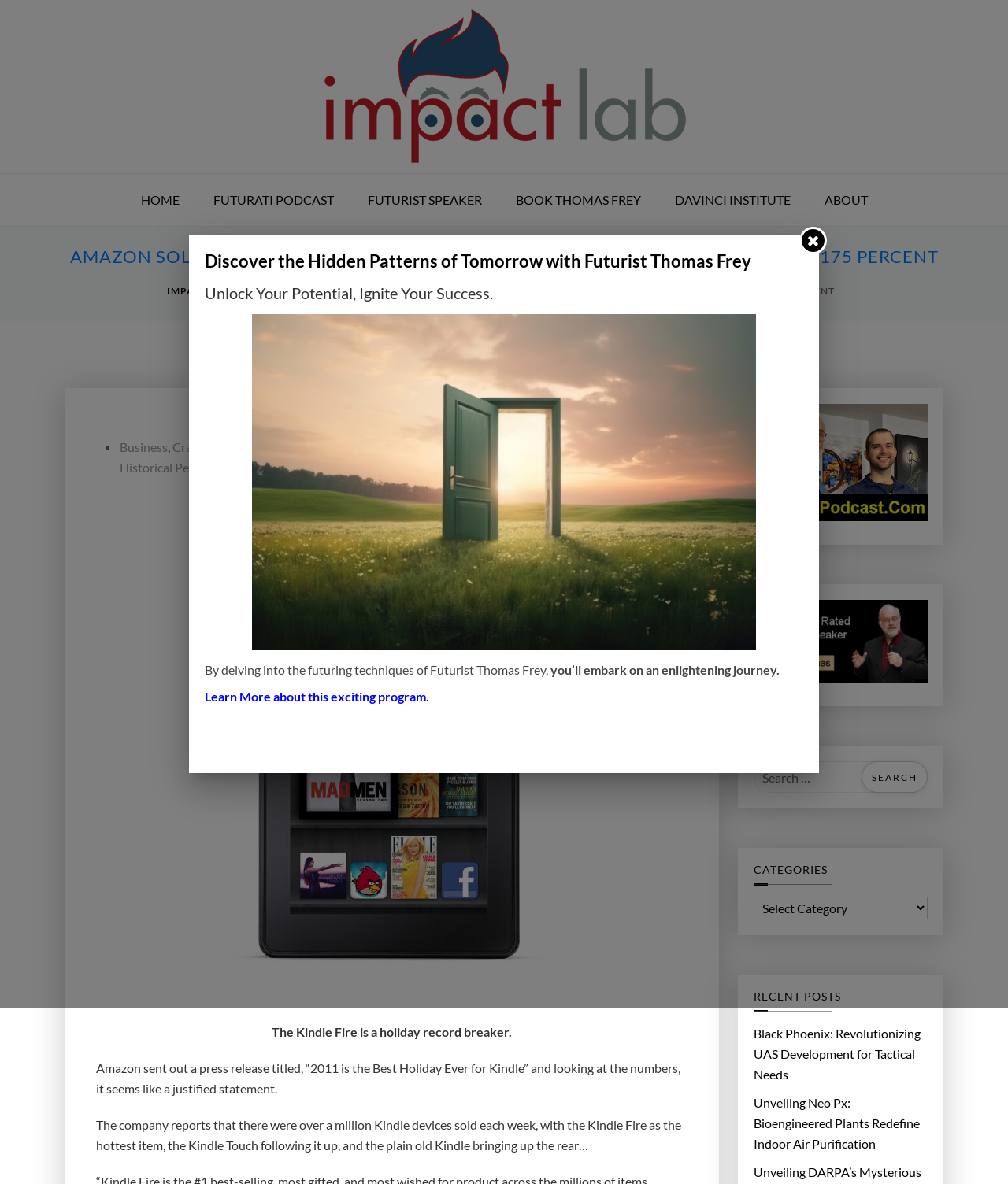Please provide a short answer using a single word or phrase for the question:
What is the purpose of the search box?

To search the website